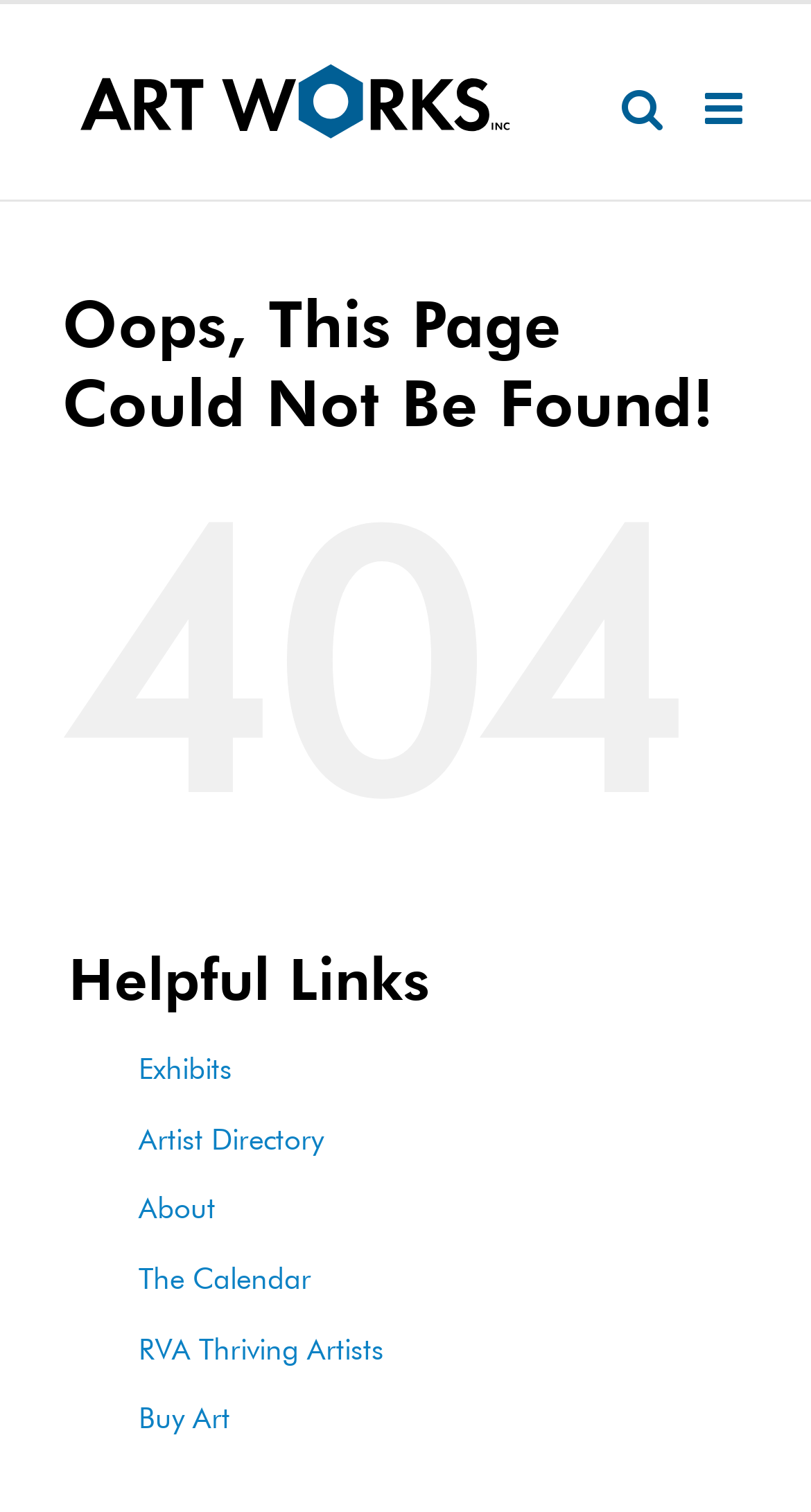Kindly determine the bounding box coordinates of the area that needs to be clicked to fulfill this instruction: "Open VCE Files".

None